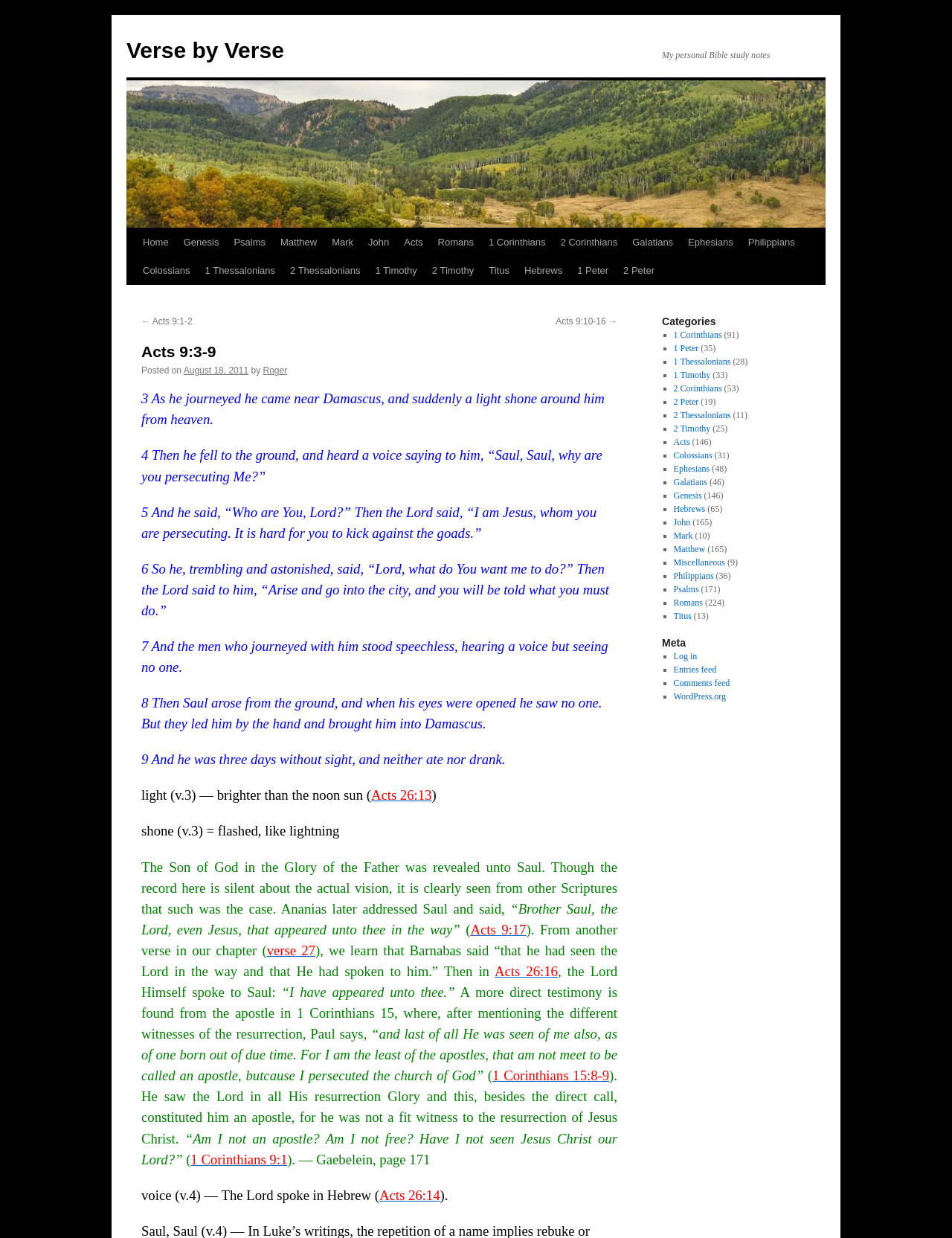Highlight the bounding box coordinates of the element that should be clicked to carry out the following instruction: "Read the 'Acts 9:3-9' verse". The coordinates must be given as four float numbers ranging from 0 to 1, i.e., [left, top, right, bottom].

[0.148, 0.276, 0.648, 0.292]